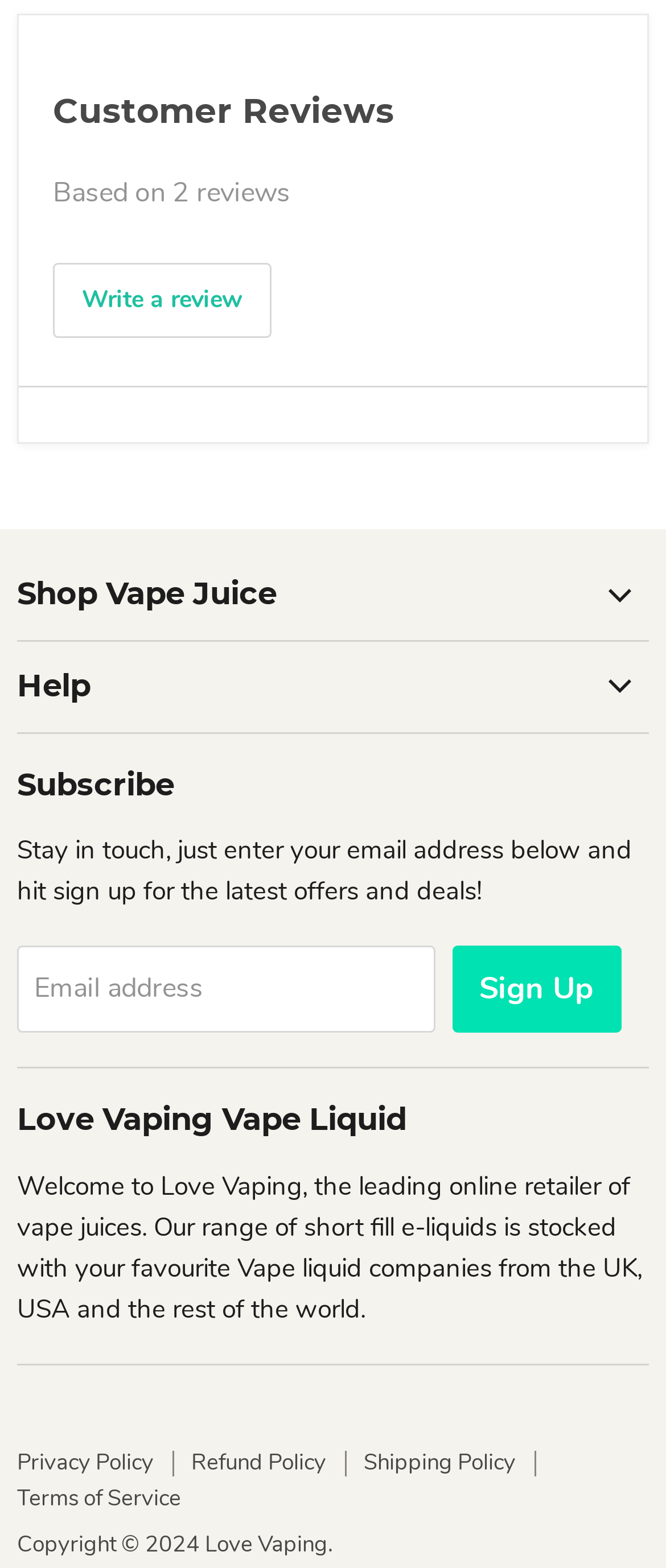Answer the question using only one word or a concise phrase: What is the purpose of the 'Write a review' link?

To write a review